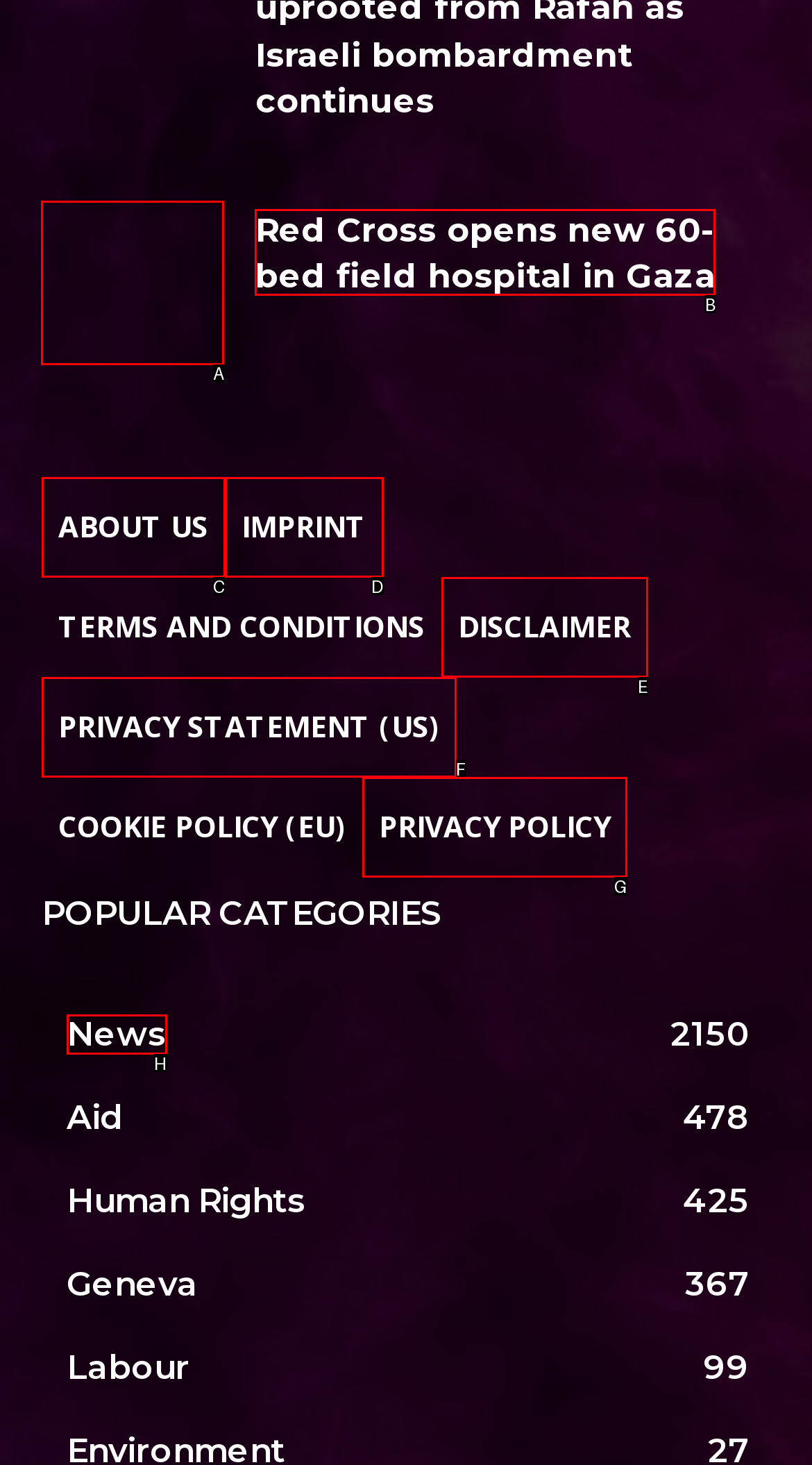Identify which lettered option completes the task: Read news about Red Cross. Provide the letter of the correct choice.

A